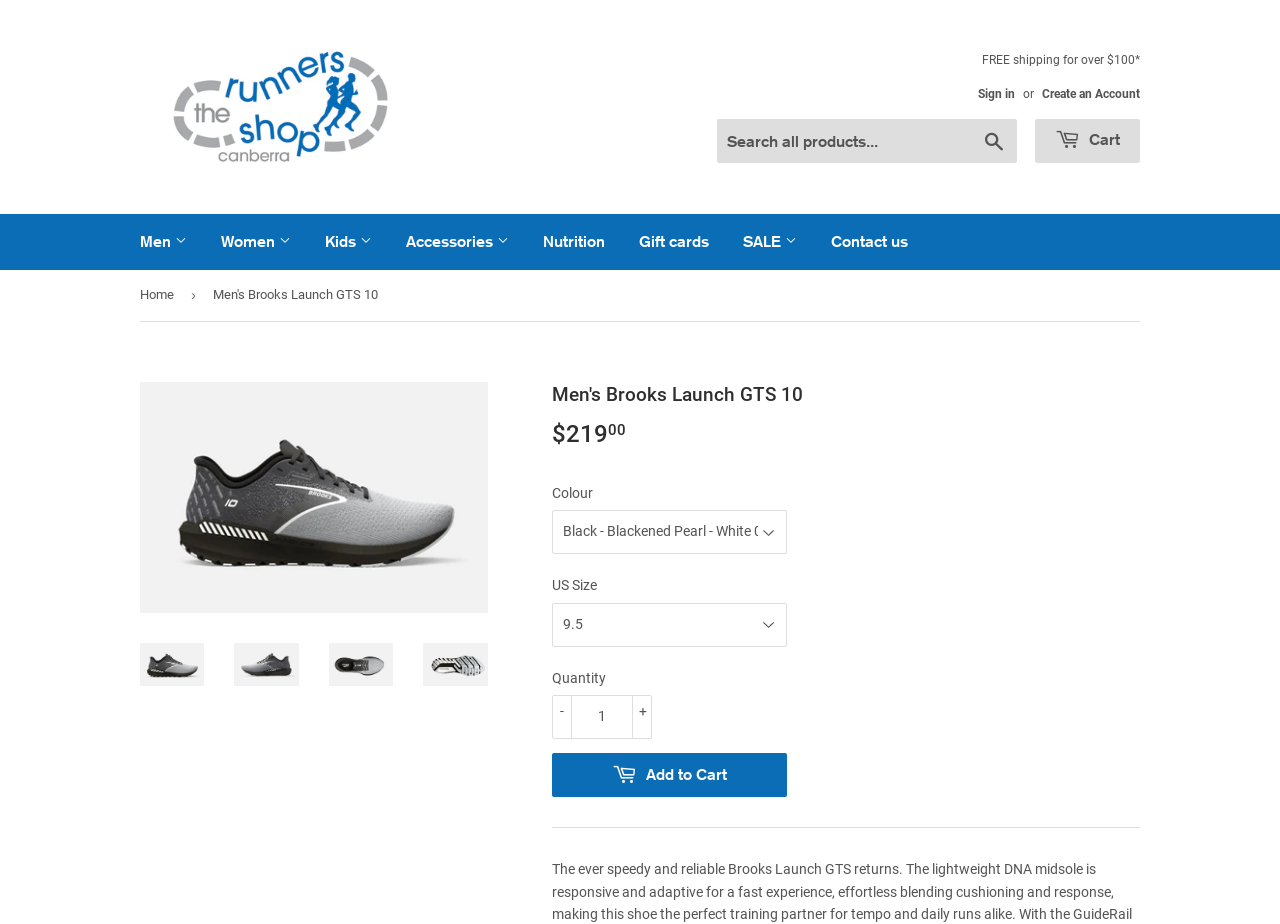Locate the bounding box coordinates of the clickable part needed for the task: "View men's running shoes".

[0.098, 0.342, 0.234, 0.391]